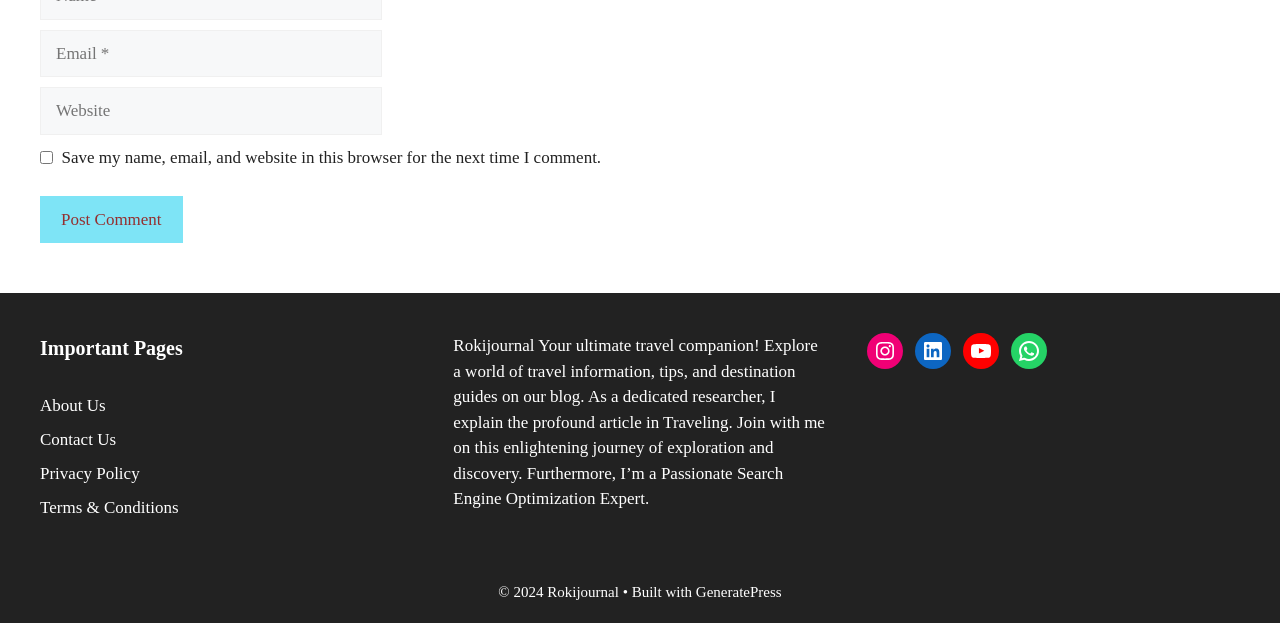How many social media links are present?
Please answer using one word or phrase, based on the screenshot.

4